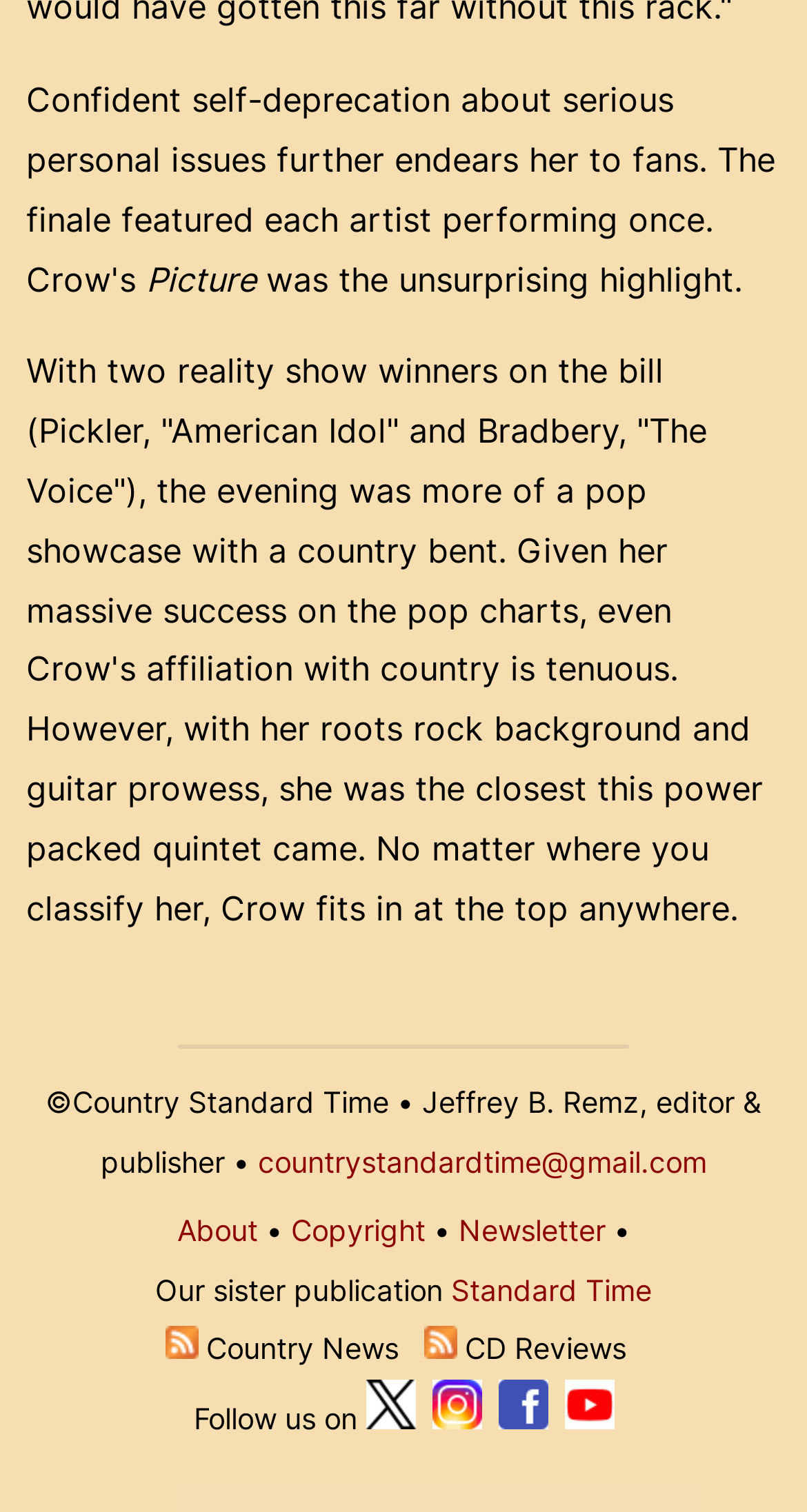Select the bounding box coordinates of the element I need to click to carry out the following instruction: "View the 'Copyright' page".

[0.36, 0.801, 0.527, 0.825]